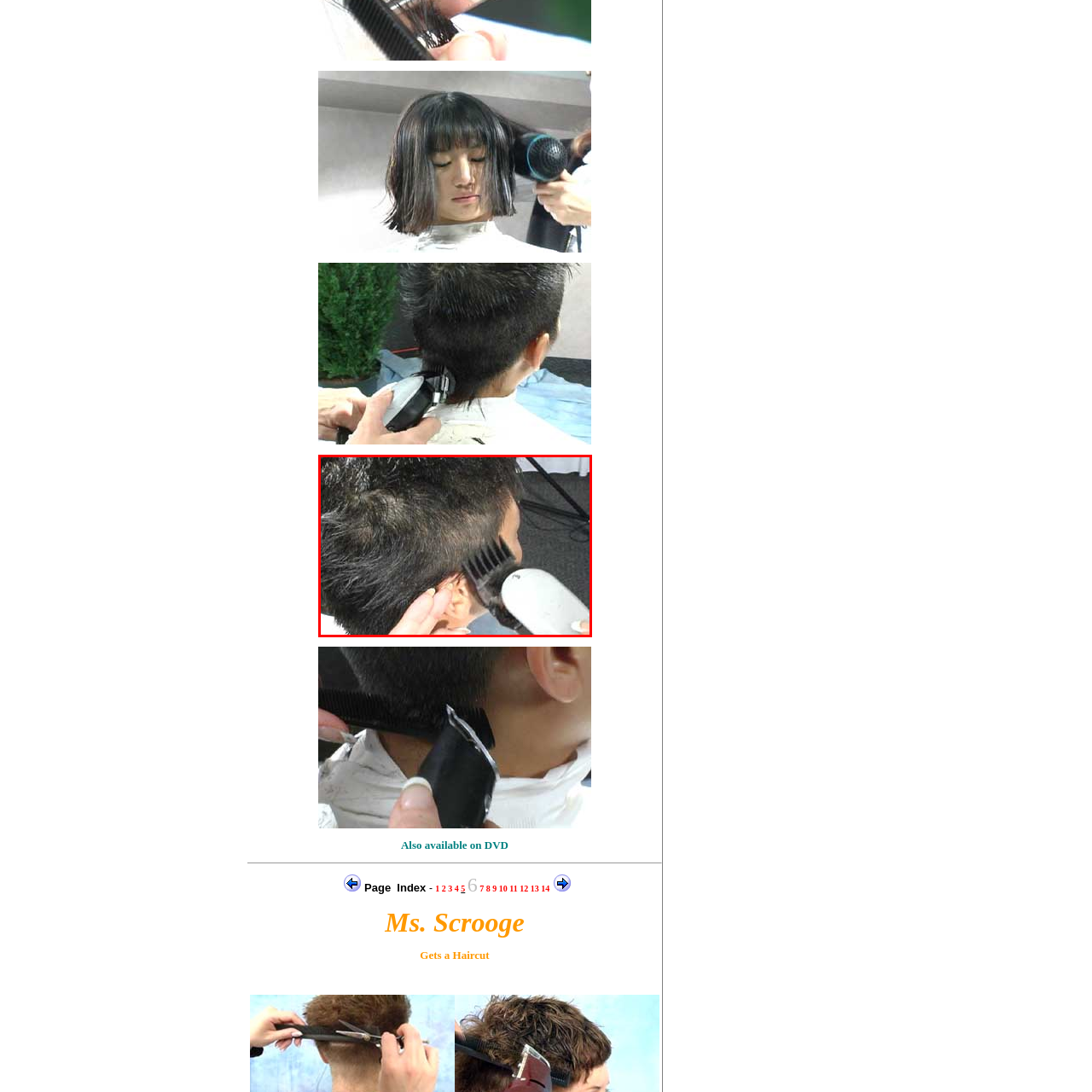Look at the area highlighted in the red box, What tool is the hairstylist using? Please provide an answer in a single word or phrase.

Clippers